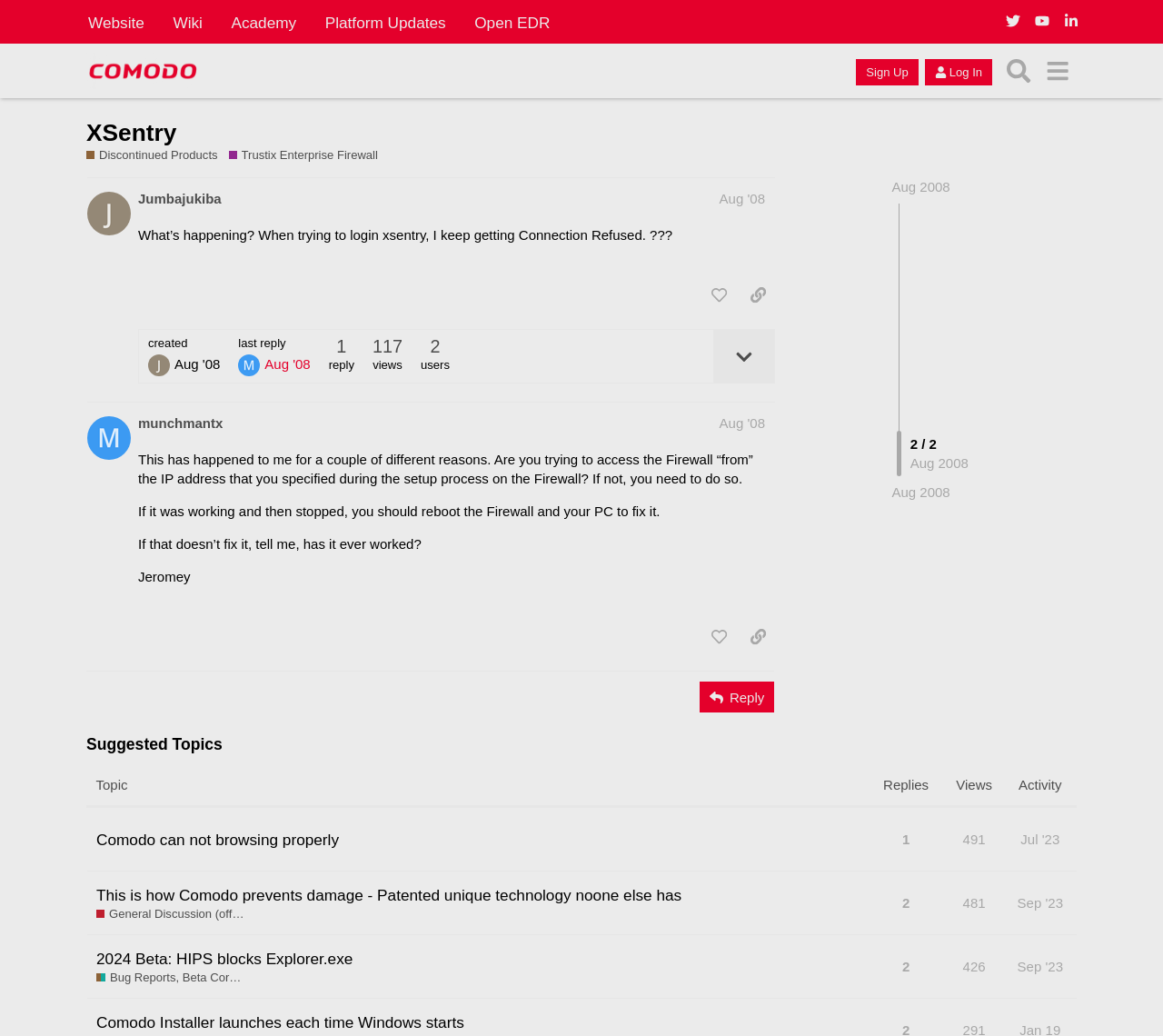Identify the bounding box coordinates for the region to click in order to carry out this instruction: "Click on the 'Sign Up' button". Provide the coordinates using four float numbers between 0 and 1, formatted as [left, top, right, bottom].

[0.736, 0.057, 0.79, 0.082]